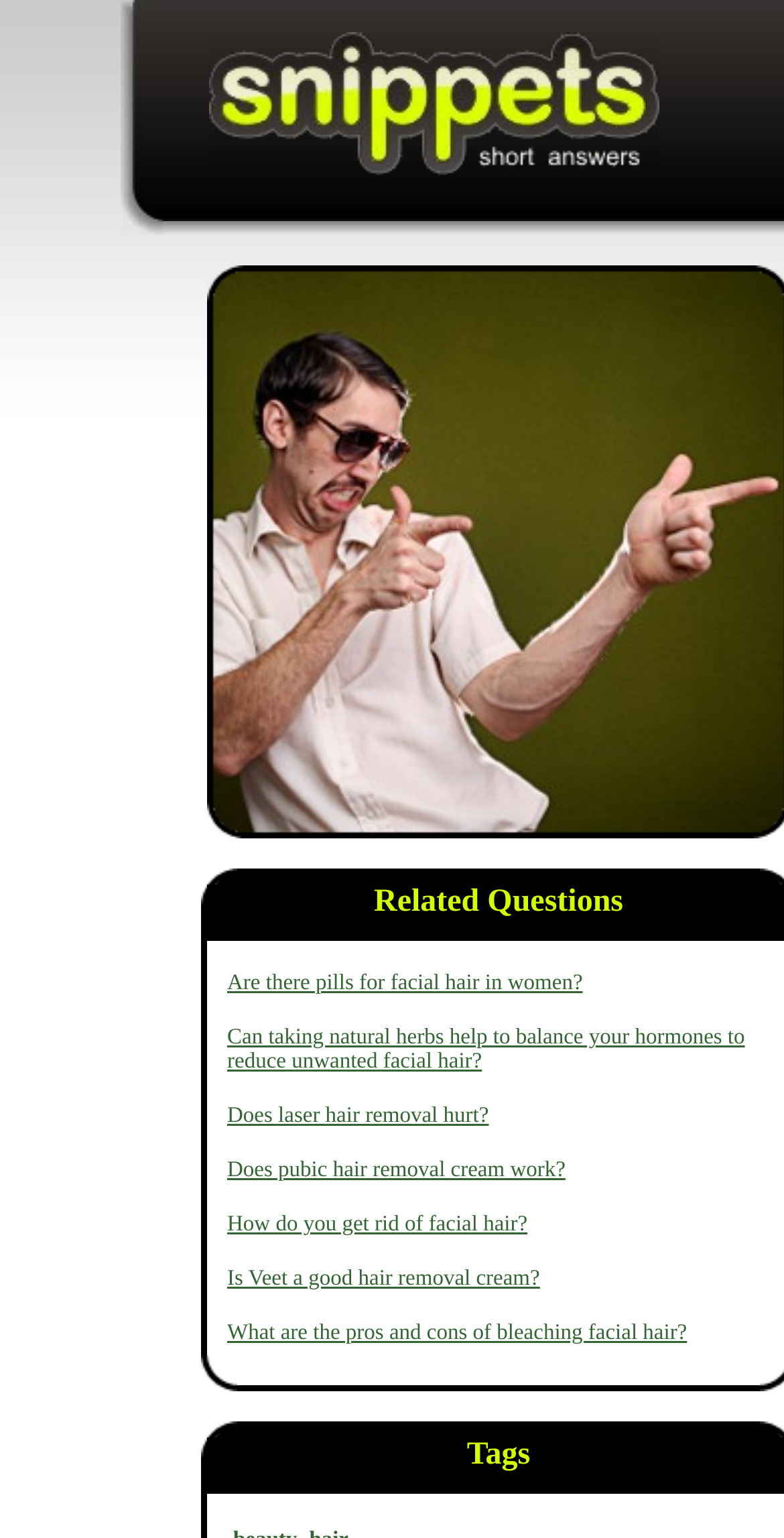Pinpoint the bounding box coordinates for the area that should be clicked to perform the following instruction: "Click the link to learn about pills for facial hair in women".

[0.29, 0.631, 0.743, 0.647]